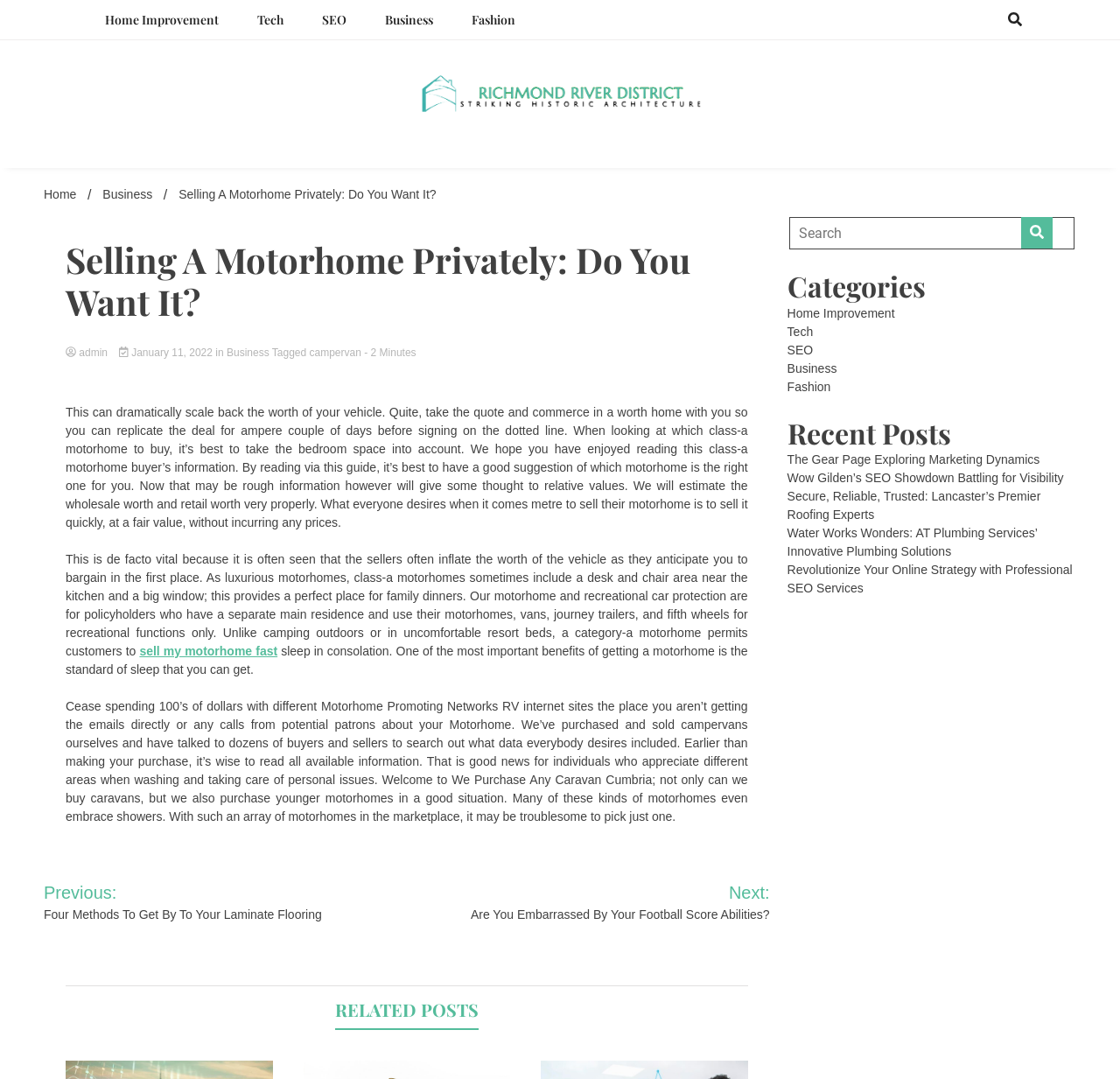Please provide the bounding box coordinates for the element that needs to be clicked to perform the following instruction: "Check the related posts". The coordinates should be given as four float numbers between 0 and 1, i.e., [left, top, right, bottom].

[0.059, 0.913, 0.668, 0.967]